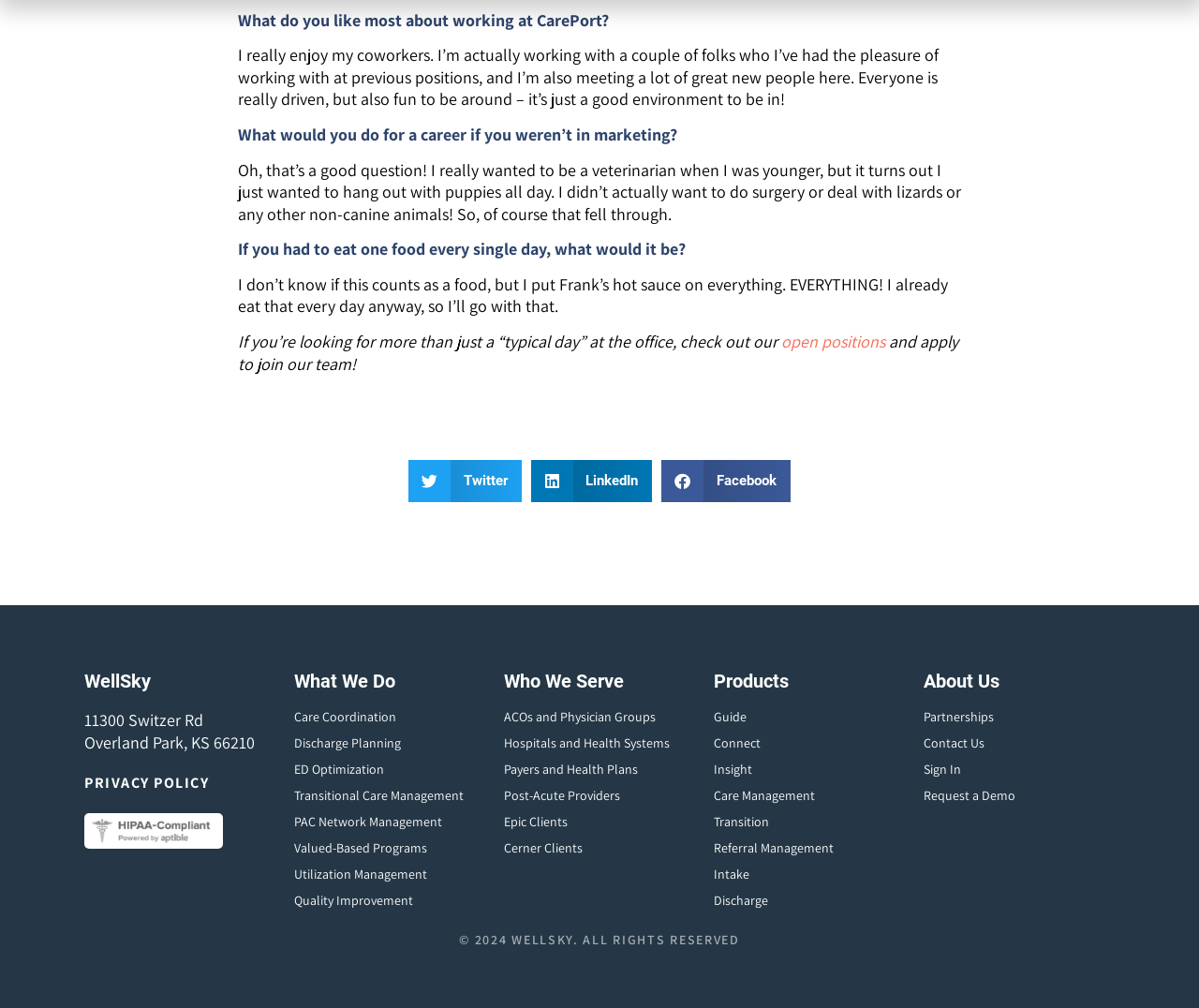Determine the bounding box for the described HTML element: "ED Optimization". Ensure the coordinates are four float numbers between 0 and 1 in the format [left, top, right, bottom].

[0.245, 0.755, 0.32, 0.772]